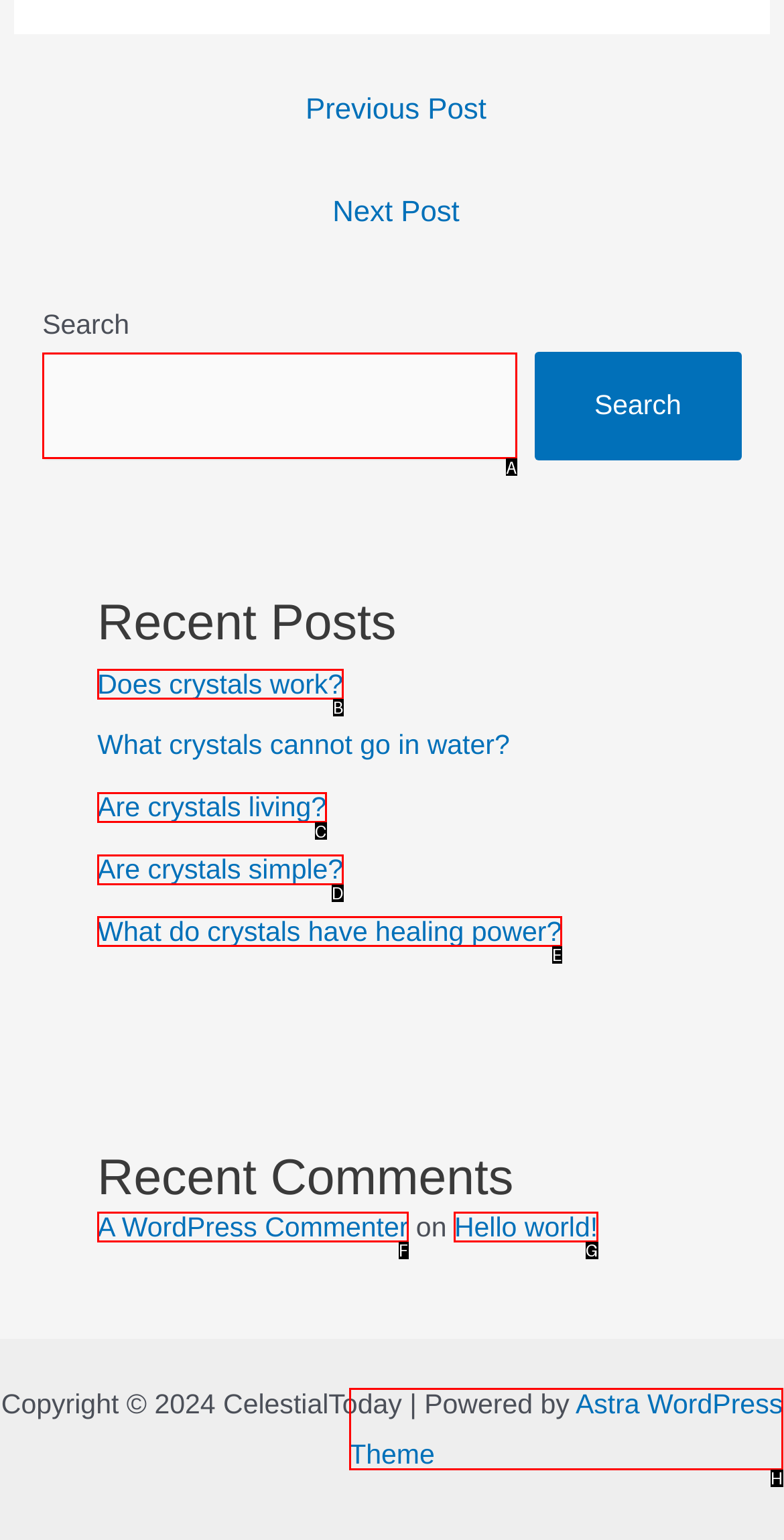Select the correct UI element to click for this task: Search for something.
Answer using the letter from the provided options.

A